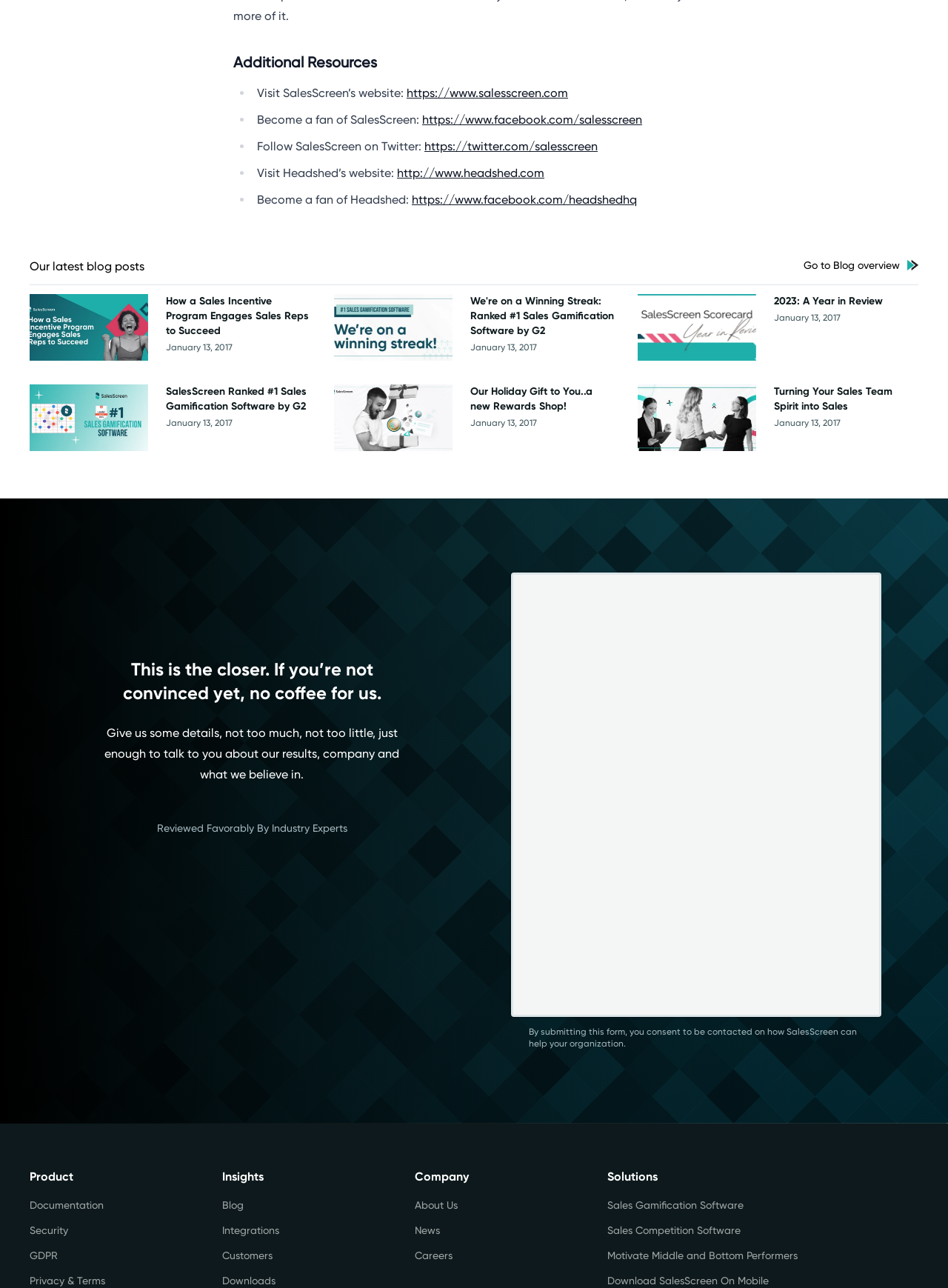What is the purpose of the form at the bottom of the webpage?
Answer the question with a thorough and detailed explanation.

The form at the bottom of the webpage is located below the heading 'This is the closer. If you’re not convinced yet, no coffee for us.' It contains a text field and a submit button. The purpose of this form is to allow users to provide their details to SalesScreen, presumably to be contacted about how SalesScreen can help their organization.